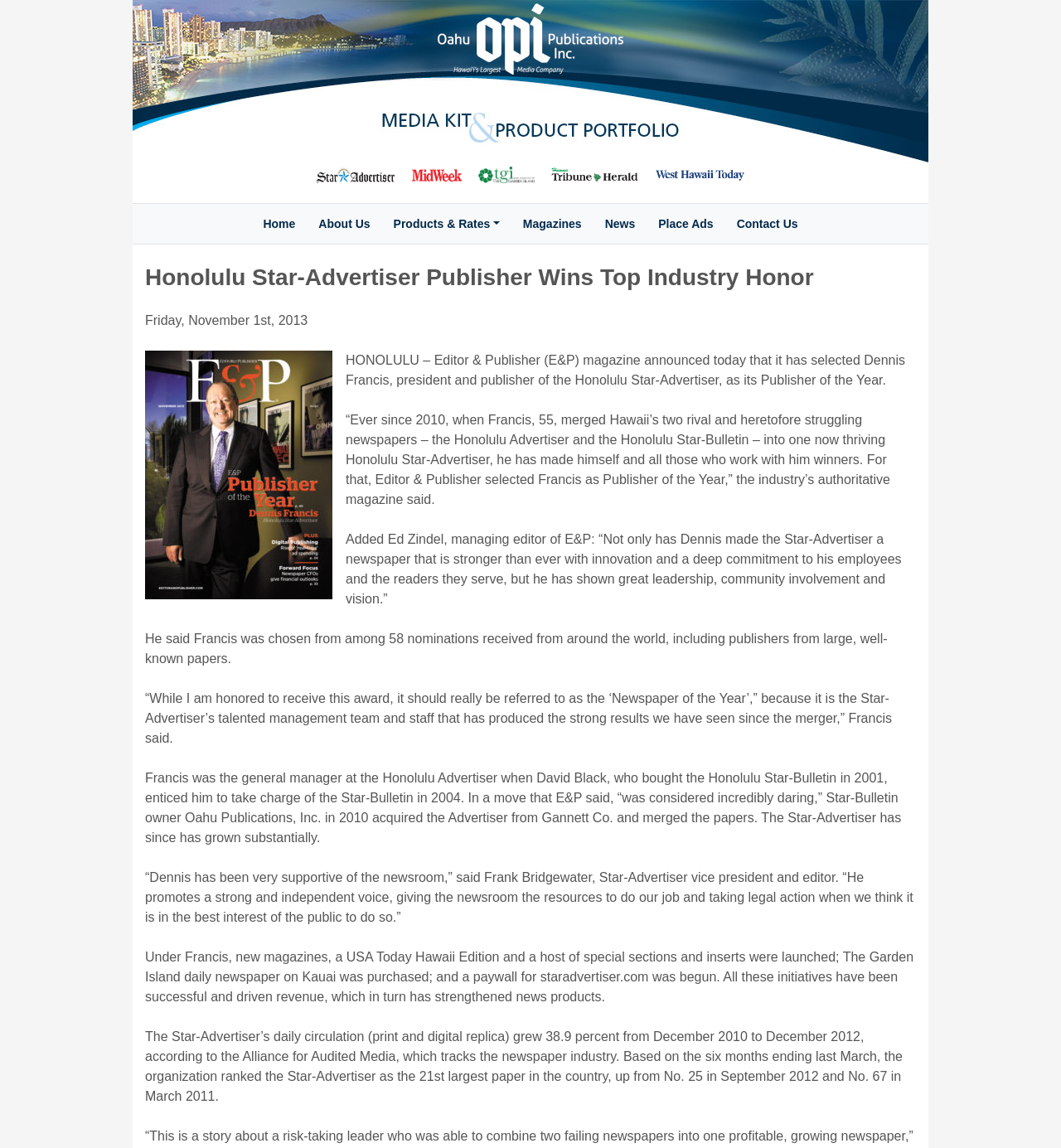How many newspapers are mentioned in the article? Using the information from the screenshot, answer with a single word or phrase.

5